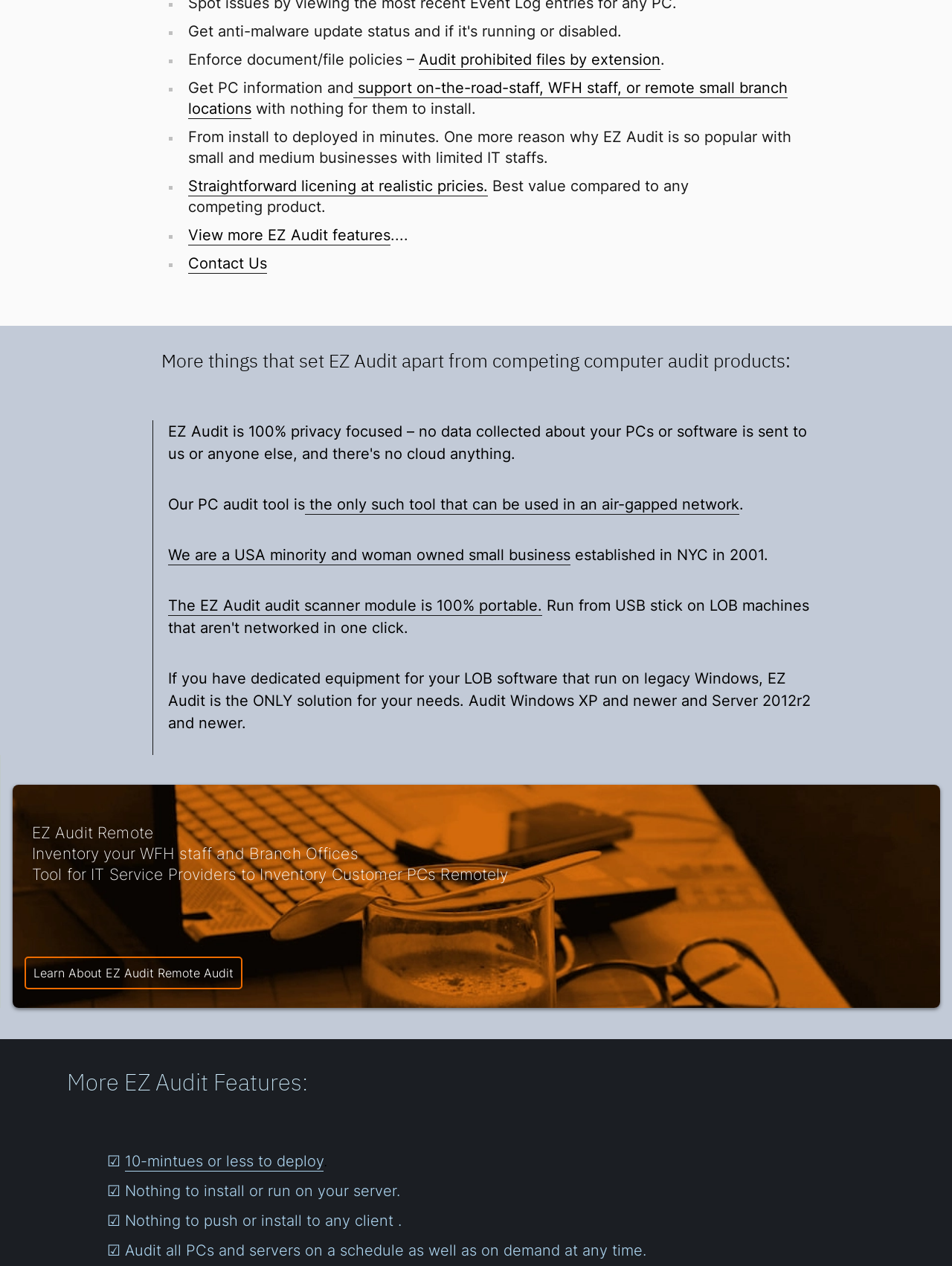Please give the bounding box coordinates of the area that should be clicked to fulfill the following instruction: "Audit prohibited files by extension". The coordinates should be in the format of four float numbers from 0 to 1, i.e., [left, top, right, bottom].

[0.44, 0.04, 0.694, 0.055]